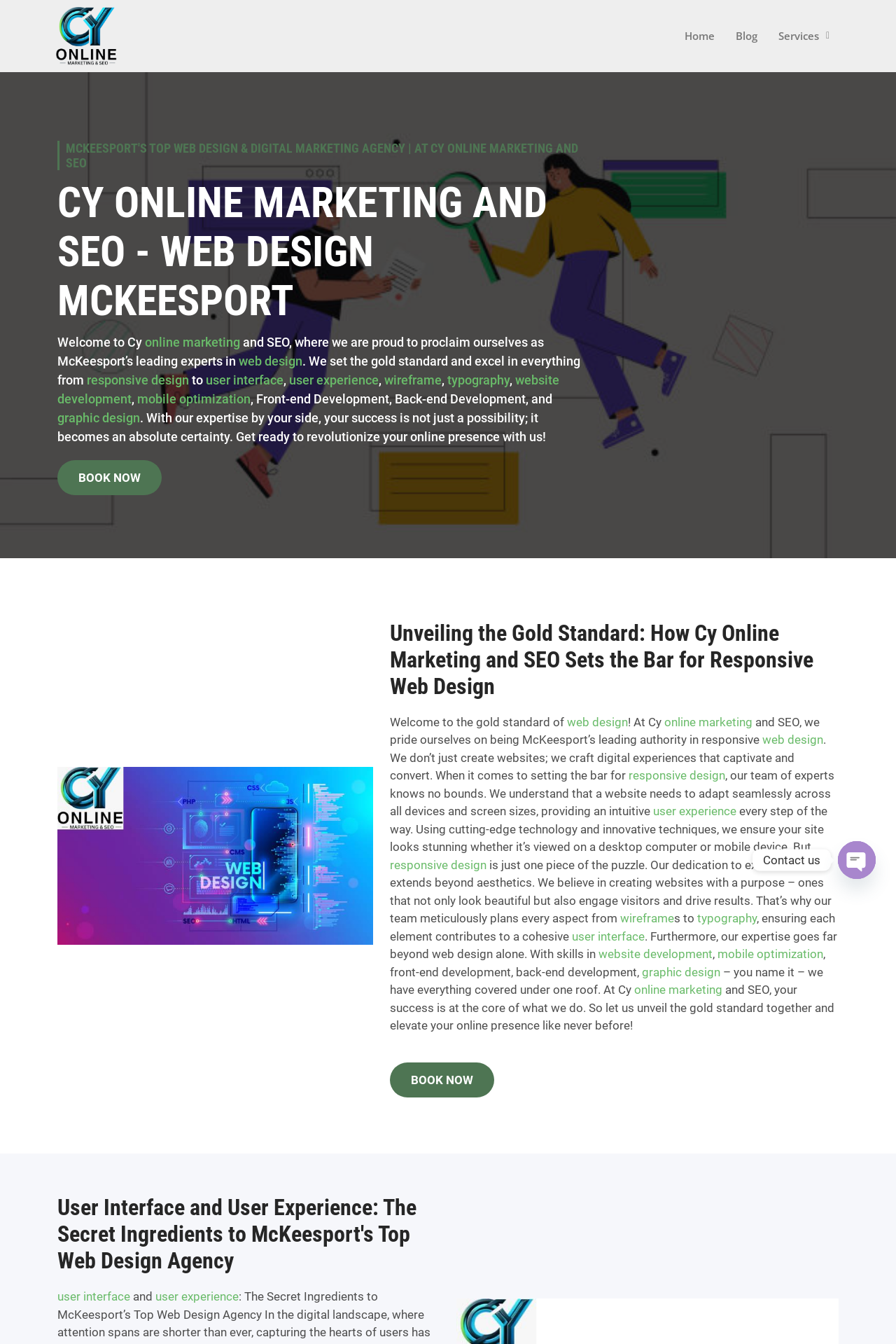Please locate and generate the primary heading on this webpage.

CY ONLINE MARKETING AND SEO - WEB DESIGN MCKEESPORT